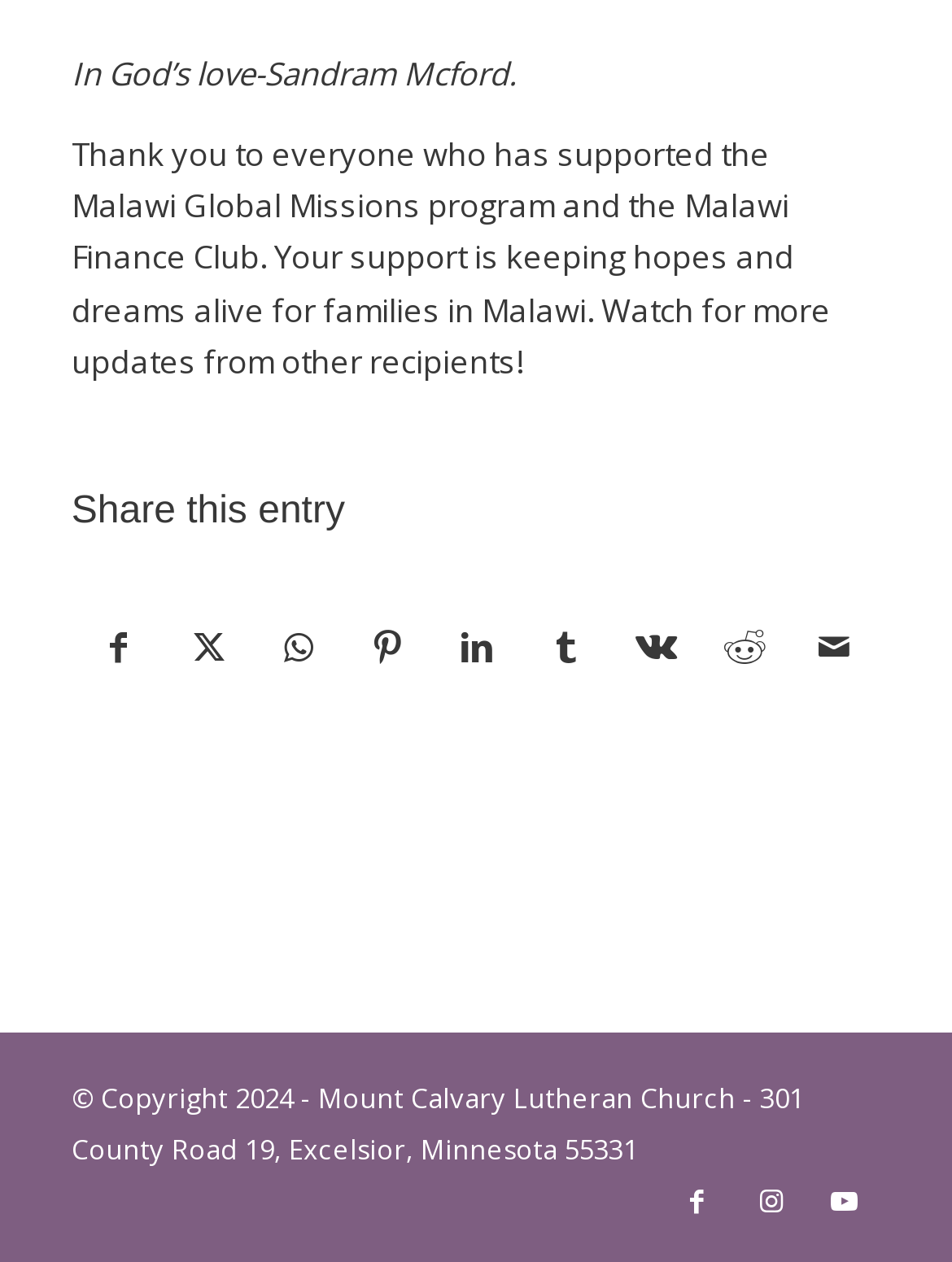For the following element description, predict the bounding box coordinates in the format (top-left x, top-left y, bottom-right x, bottom-right y). All values should be floating point numbers between 0 and 1. Description: Share on Facebook

[0.078, 0.463, 0.171, 0.564]